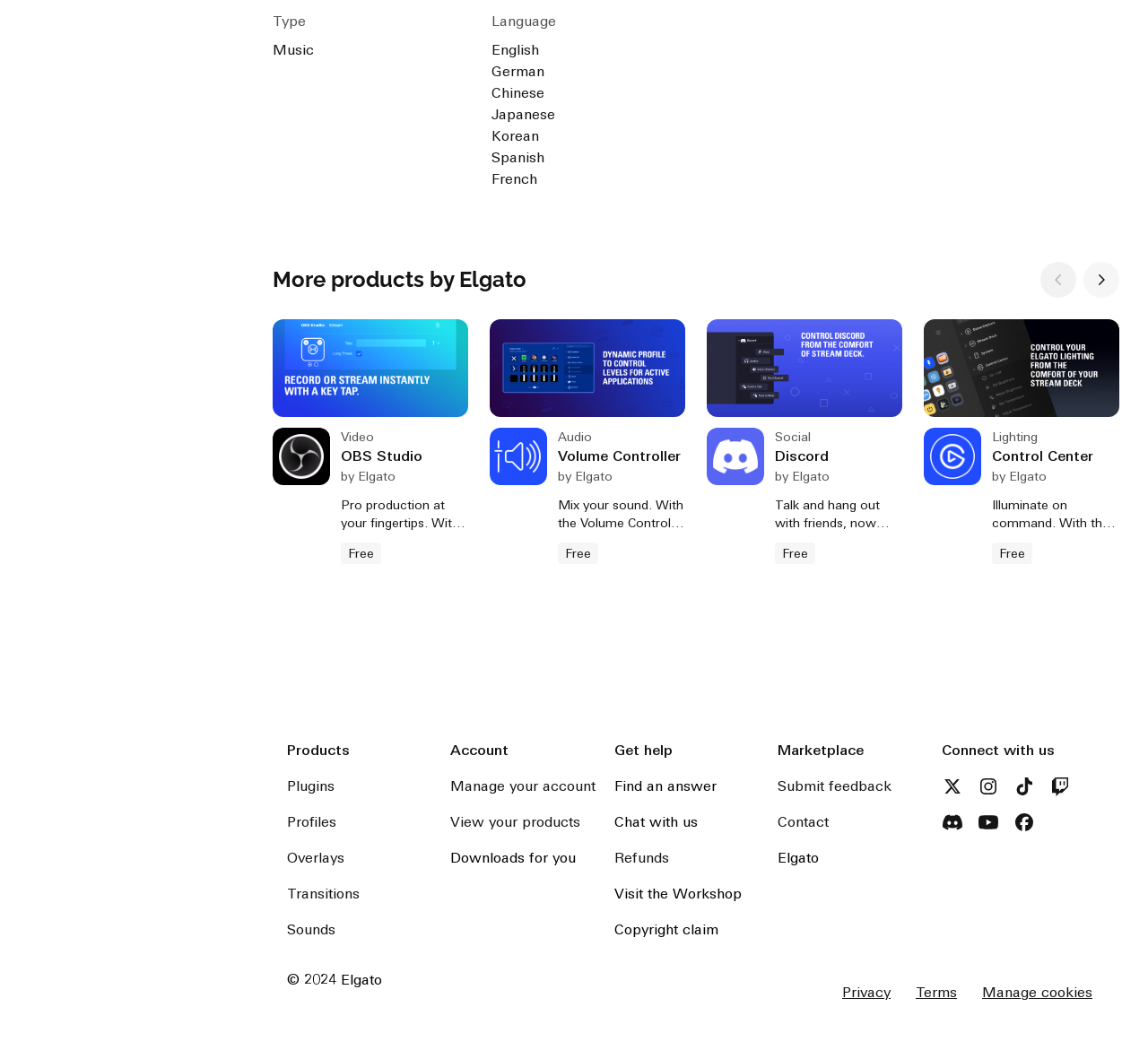Can you show the bounding box coordinates of the region to click on to complete the task described in the instruction: "Follow Marketplace on X"?

[0.814, 0.726, 0.845, 0.76]